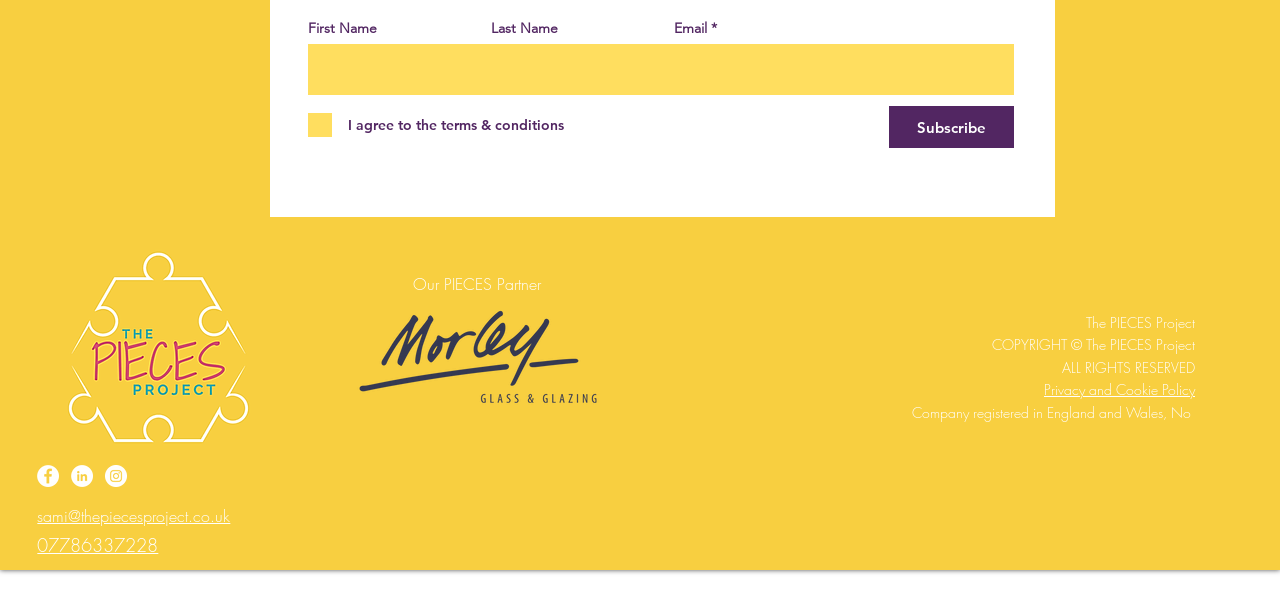What is the logo above the social media links?
Using the image, give a concise answer in the form of a single word or short phrase.

The PIECES Project